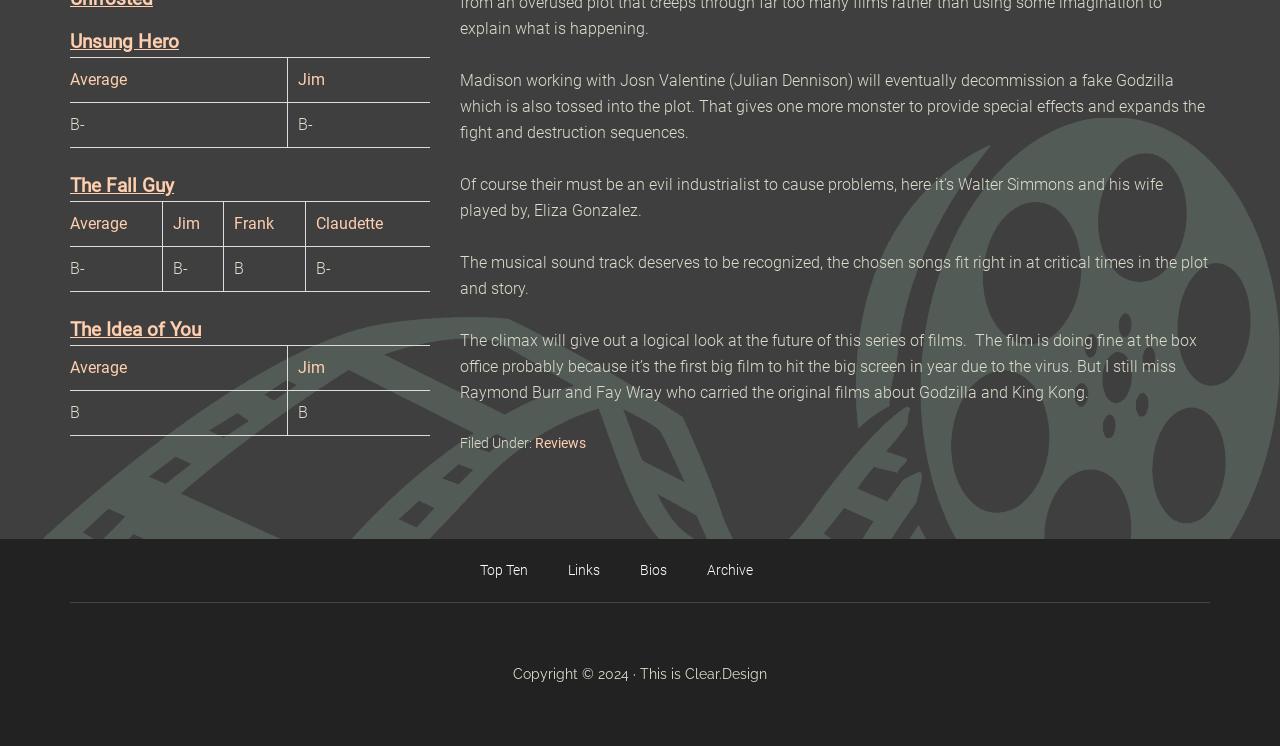Determine the bounding box coordinates of the target area to click to execute the following instruction: "Click on the 'Top Ten' link."

[0.375, 0.753, 0.412, 0.774]